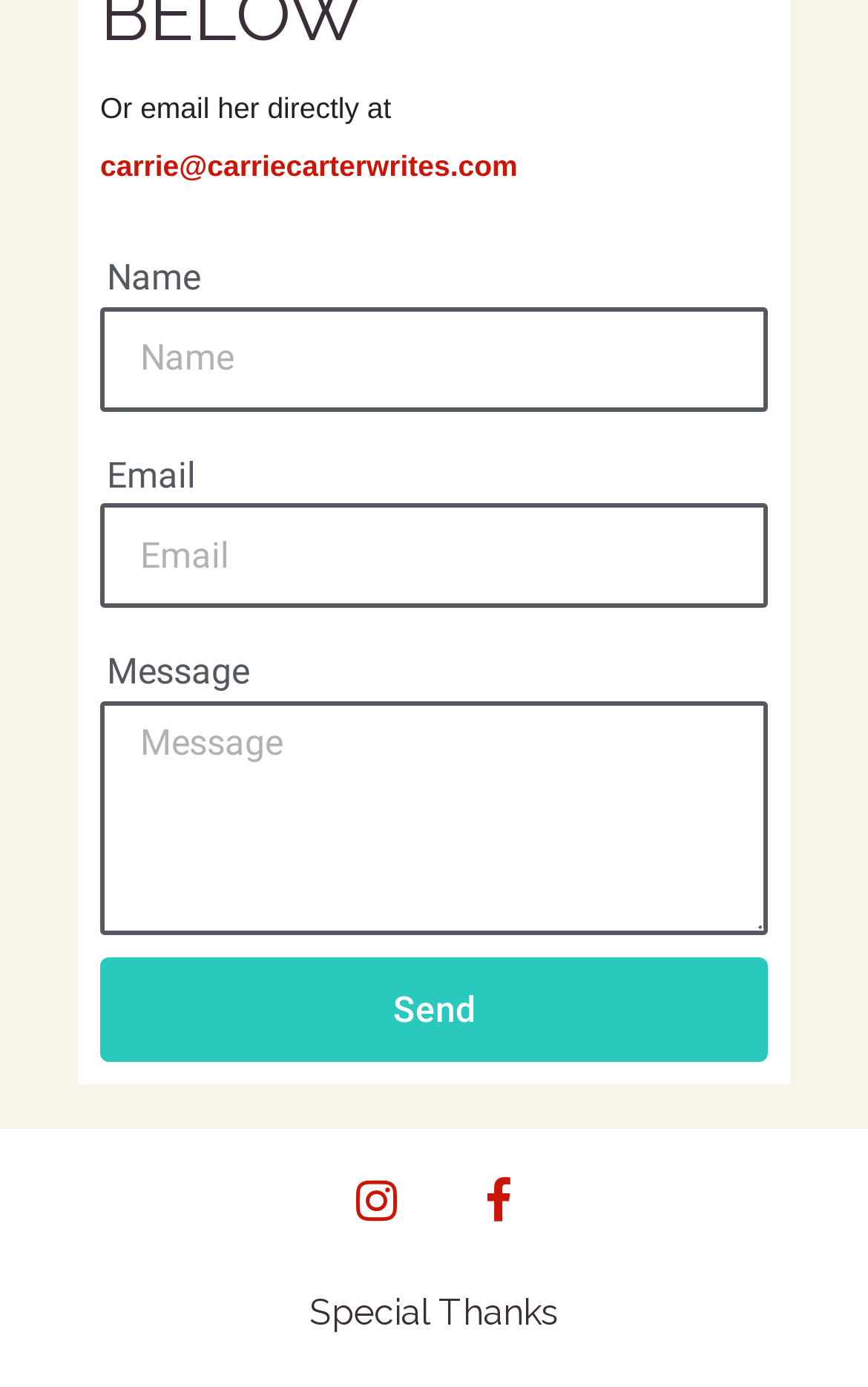What is the email address to contact Carrie Carter?
From the screenshot, supply a one-word or short-phrase answer.

carrie@carriecarterwrites.com